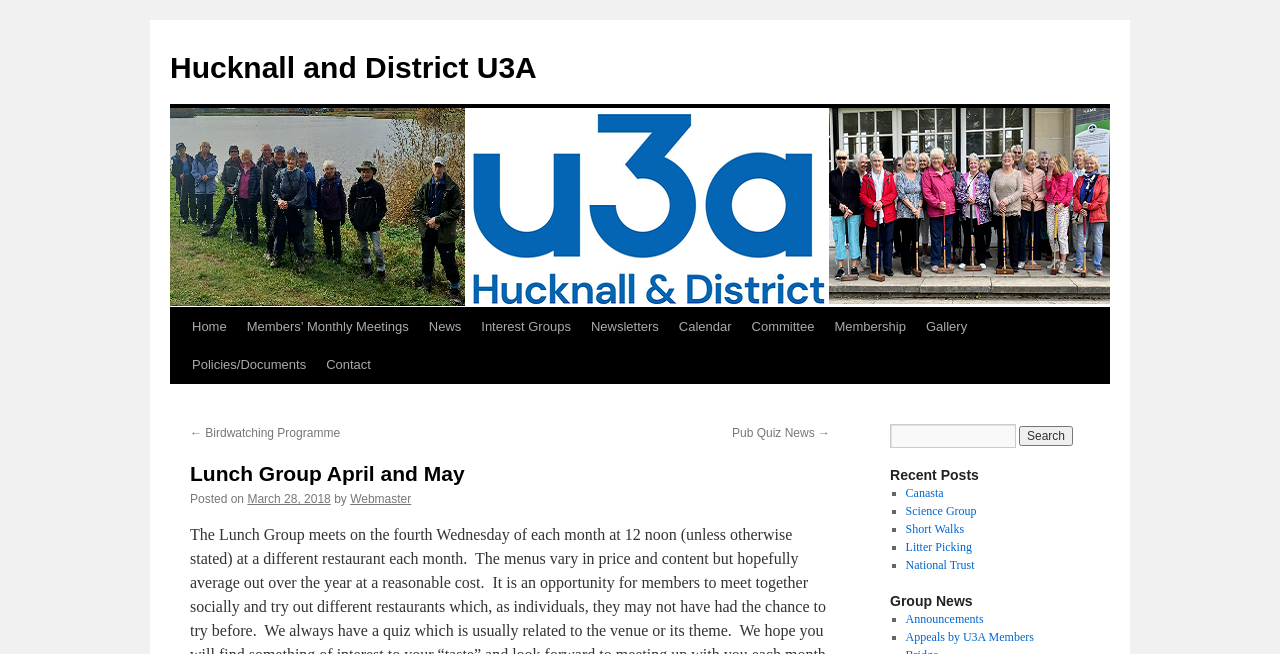Your task is to extract the text of the main heading from the webpage.

Lunch Group April and May